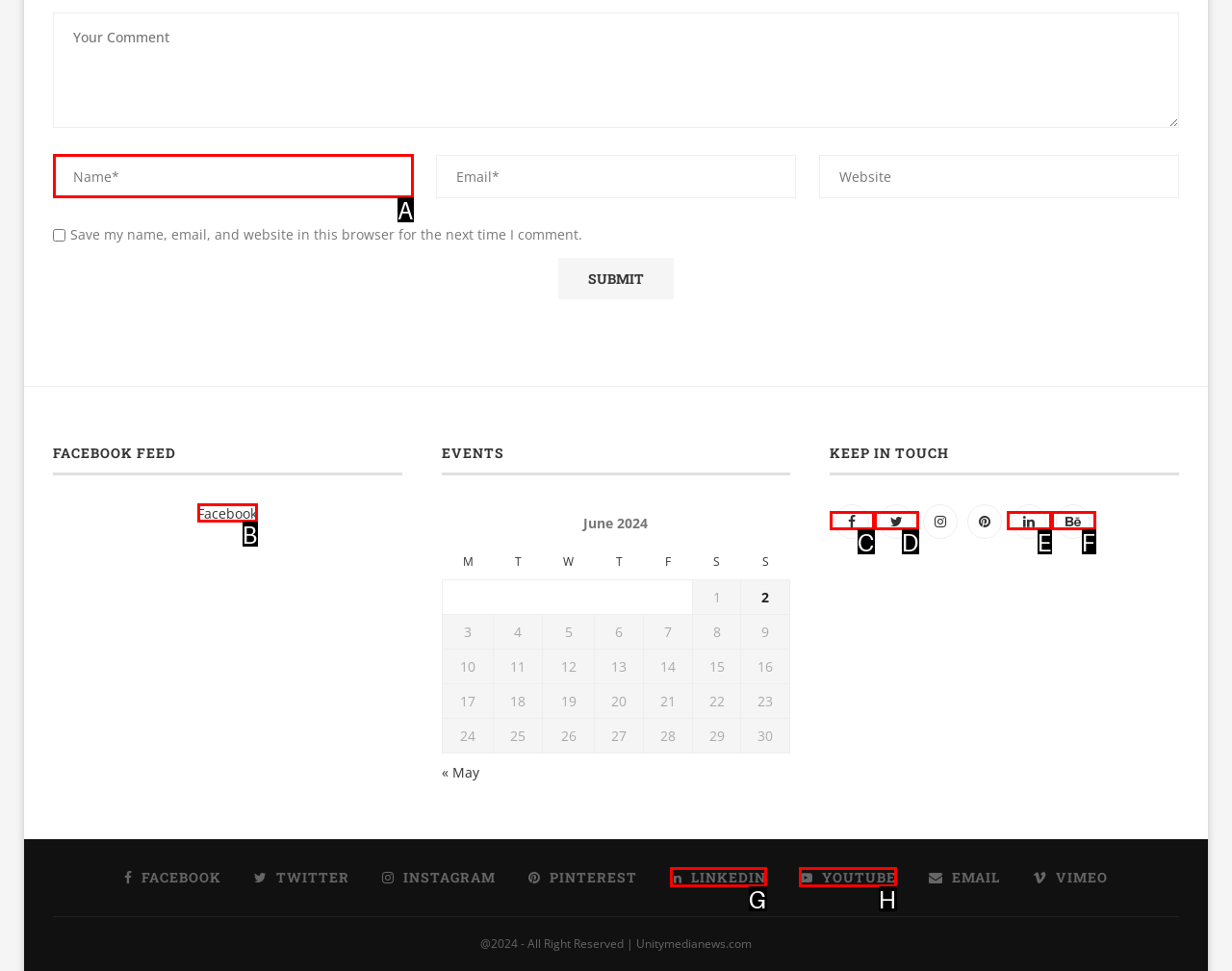Using the given description: Youtube, identify the HTML element that corresponds best. Answer with the letter of the correct option from the available choices.

H